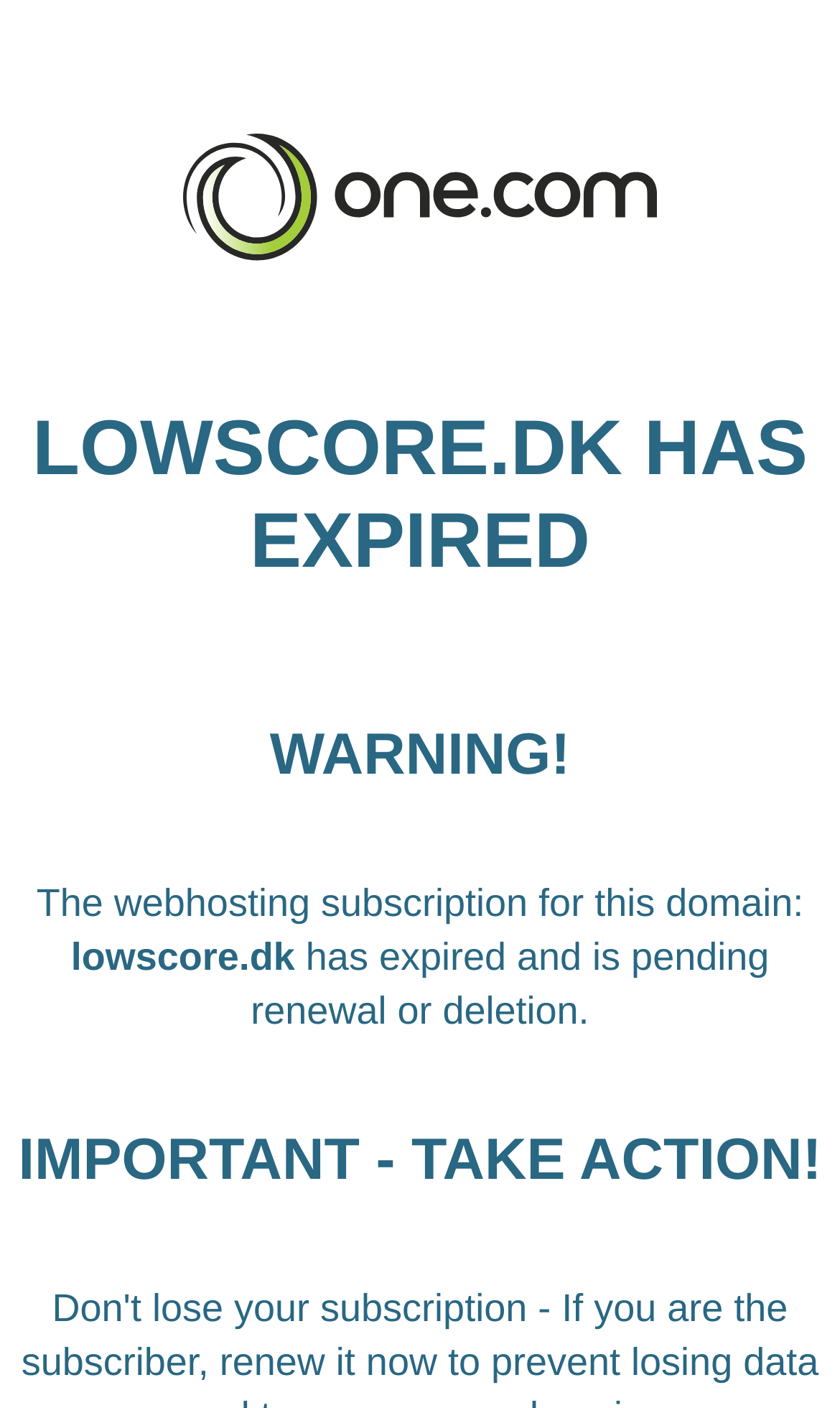Provide your answer to the question using just one word or phrase: What action is required for the domain?

Take action